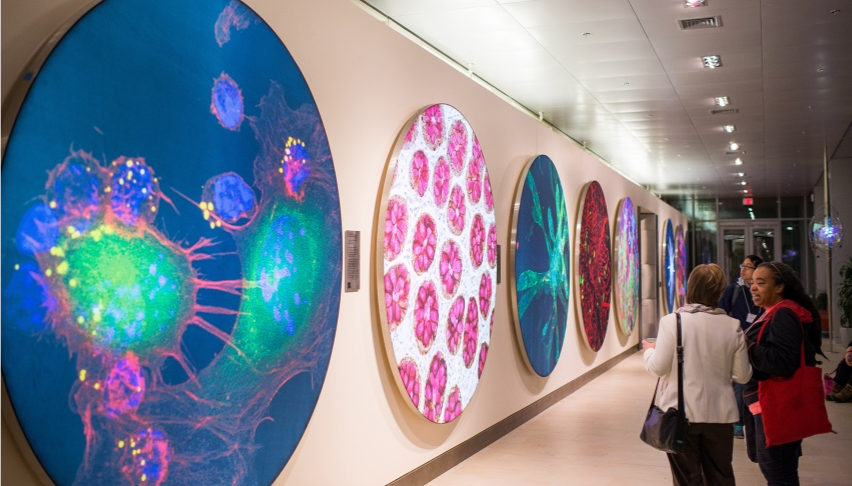How many individuals are engaged in conversation?
Refer to the image and provide a one-word or short phrase answer.

Two